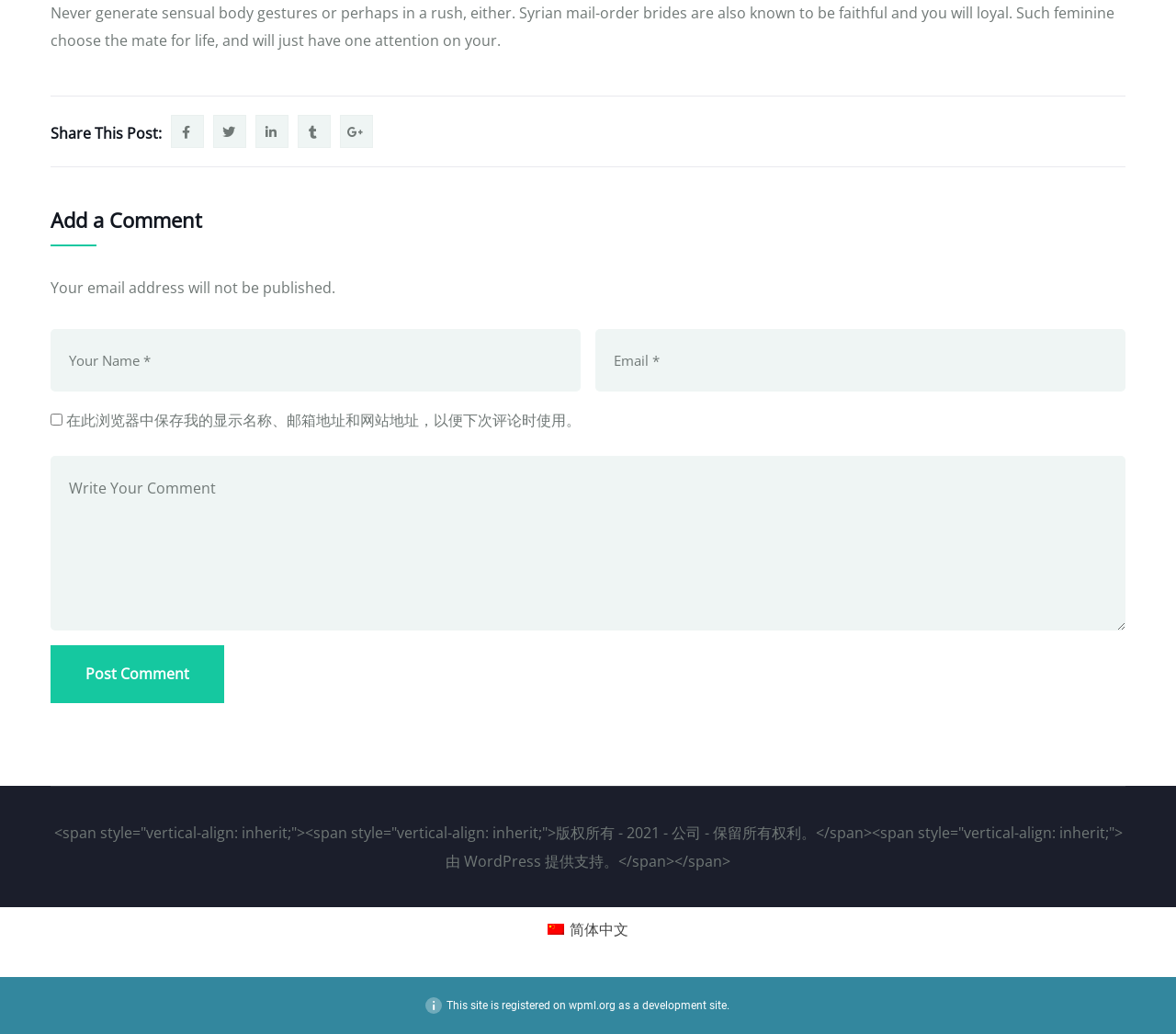Please give a succinct answer using a single word or phrase:
What is the topic of the article?

Syrian mail-order brides